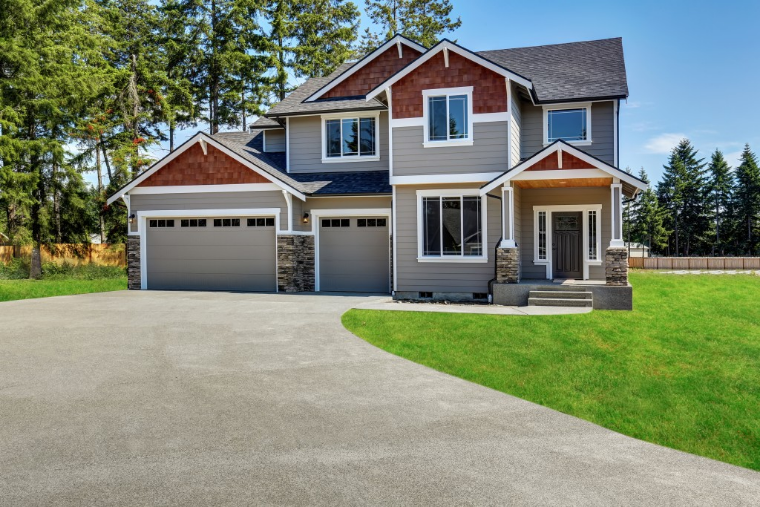Explain in detail what you see in the image.

The image depicts a modern, well-designed house situated in a serene, green environment. The exterior features a combination of gray siding and rich brown accents on the roof and entrance, complemented by stonework at the base of the front porch. The house showcases large windows that enhance its aesthetic appeal while allowing ample natural light to fill the interior. 

The driveway, paved and spacious, curves invitingly toward the front doors, making it an ideal entry point for guests and vehicles. On either side of the driveway, well-maintained grass provides a touch of nature, and neatly planted trees in the background add to the tranquil ambiance. This setting highlights the importance of driveway safety, particularly in preventing accidents, especially involving children, as outlined in the accompanying article titled "Top Ways to Prevent Driveway Accidents."